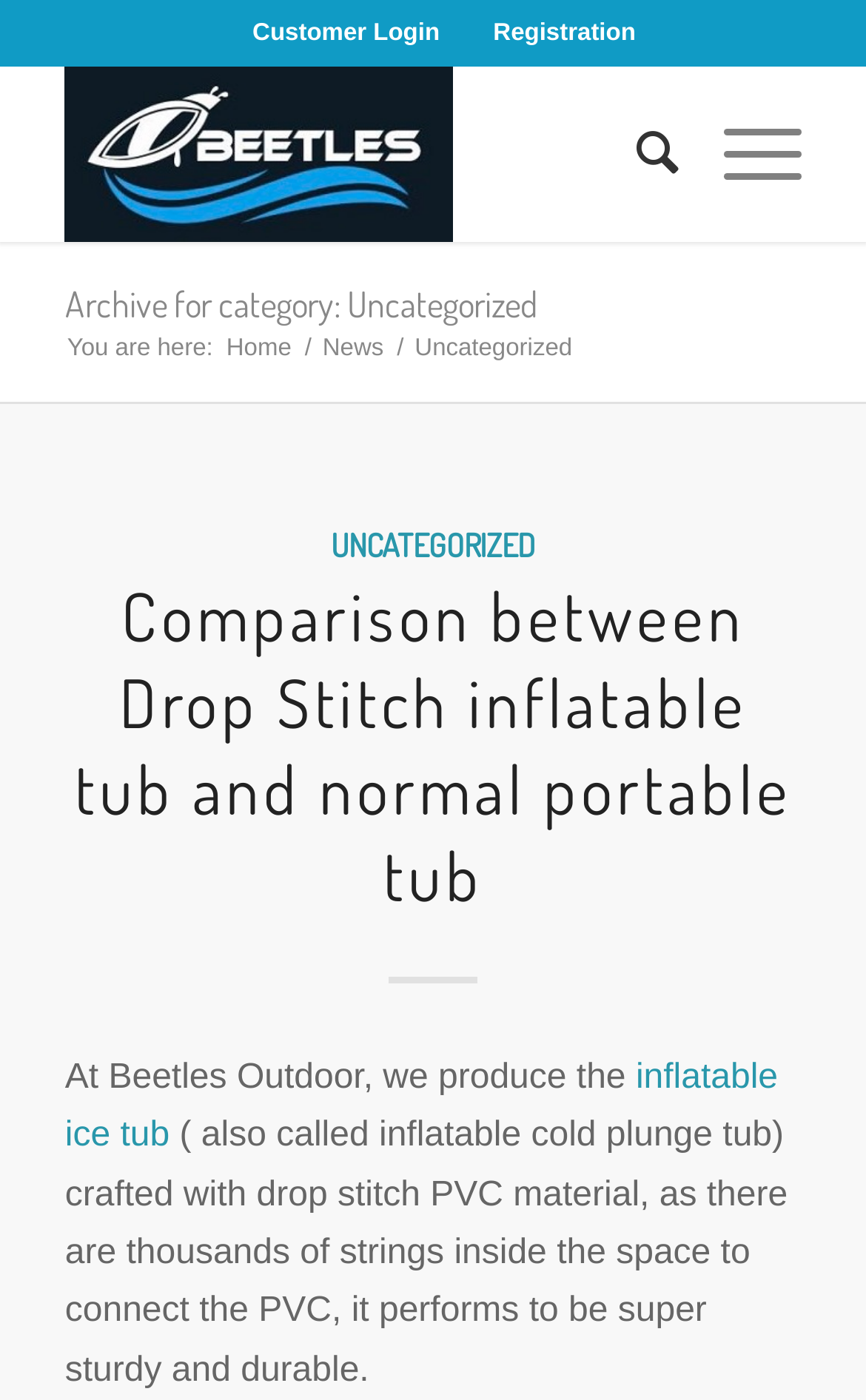Answer the question with a brief word or phrase:
What is the topic of the latest article?

Comparison between Drop Stitch inflatable tub and normal portable tub